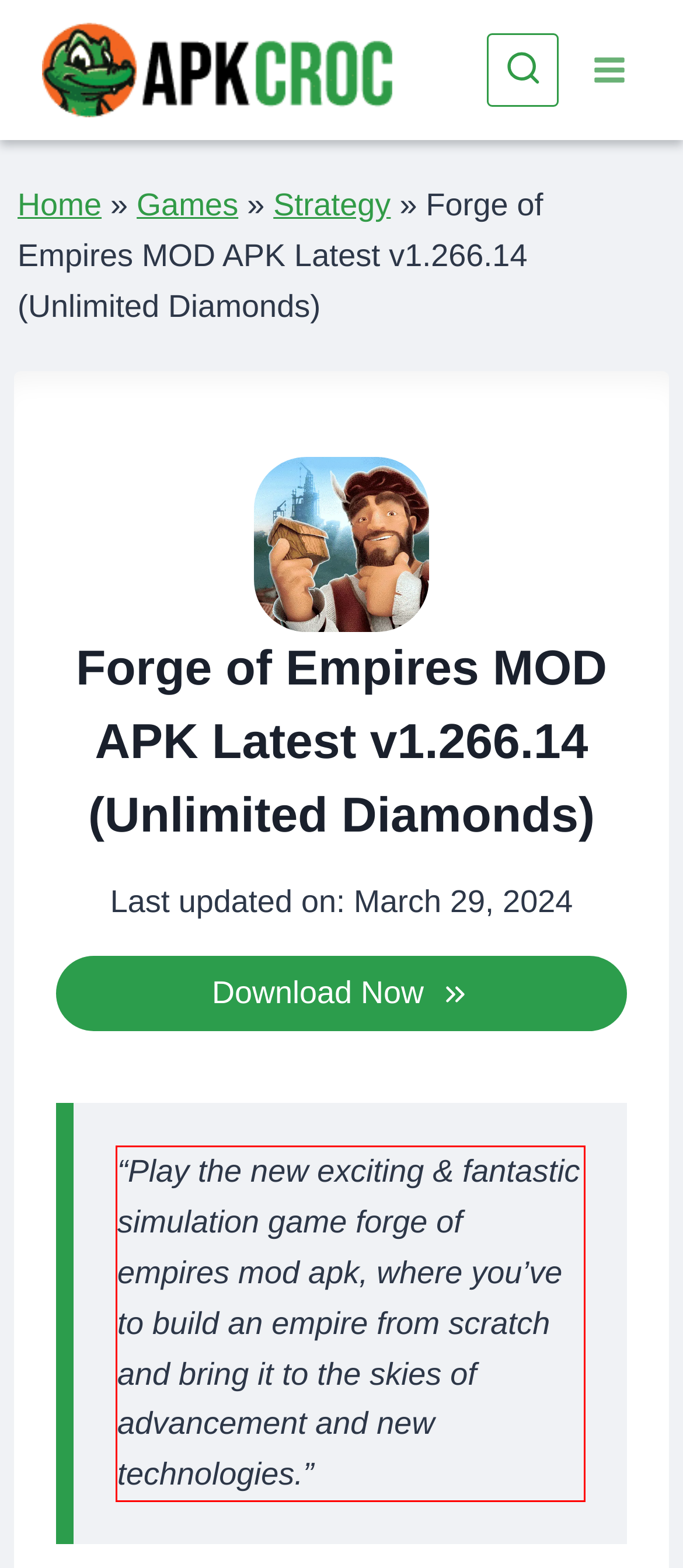Given a webpage screenshot, identify the text inside the red bounding box using OCR and extract it.

“Play the new exciting & fantastic simulation game forge of empires mod apk, where you’ve to build an empire from scratch and bring it to the skies of advancement and new technologies.”